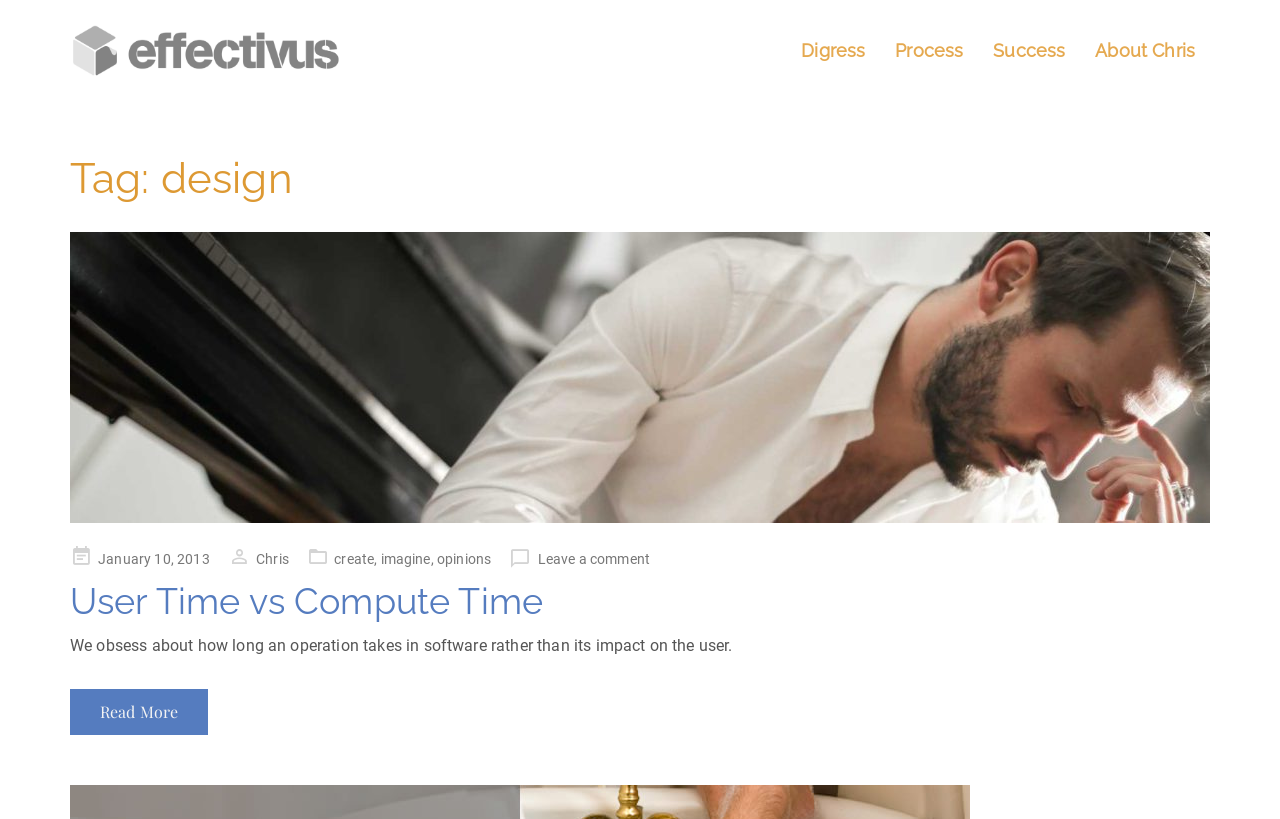Determine the bounding box coordinates of the region that needs to be clicked to achieve the task: "leave a comment".

[0.398, 0.673, 0.508, 0.692]